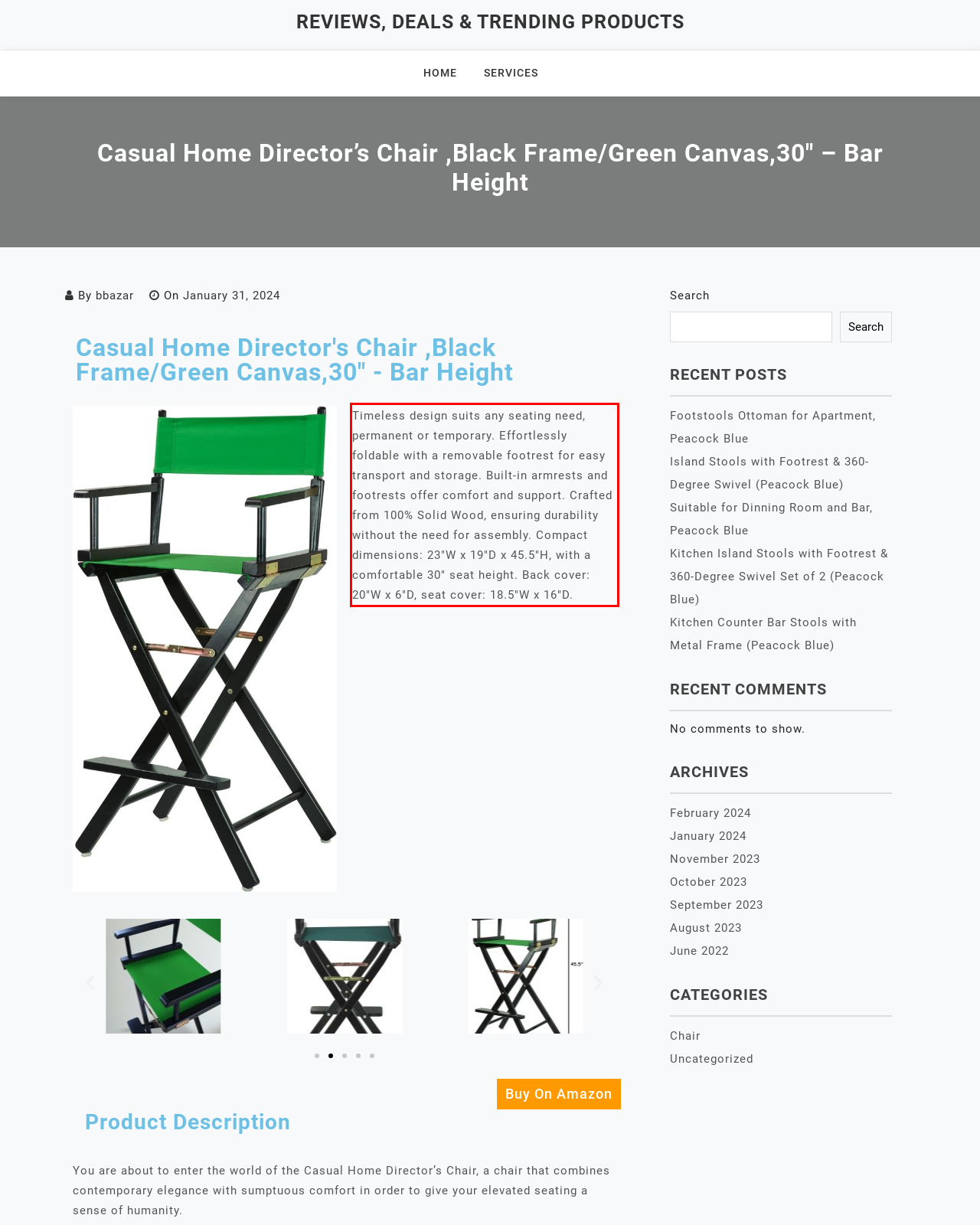Please extract the text content within the red bounding box on the webpage screenshot using OCR.

Timeless design suits any seating need, permanent or temporary. Effortlessly foldable with a removable footrest for easy transport and storage. Built-in armrests and footrests offer comfort and support. Crafted from 100% Solid Wood, ensuring durability without the need for assembly. Compact dimensions: 23″W x 19″D x 45.5″H, with a comfortable 30″ seat height. Back cover: 20″W x 6″D, seat cover: 18.5″W x 16″D.